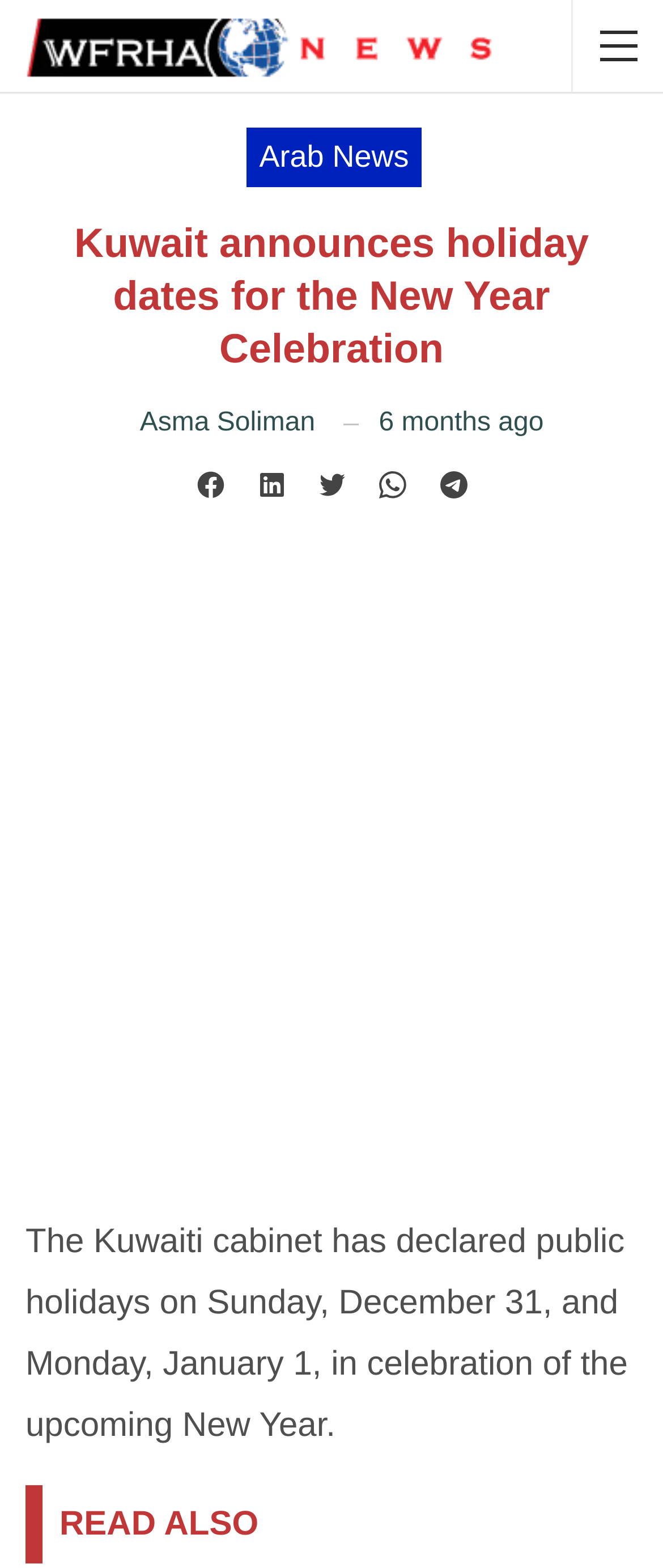How long ago was the article published?
Answer with a single word or phrase, using the screenshot for reference.

6 months ago